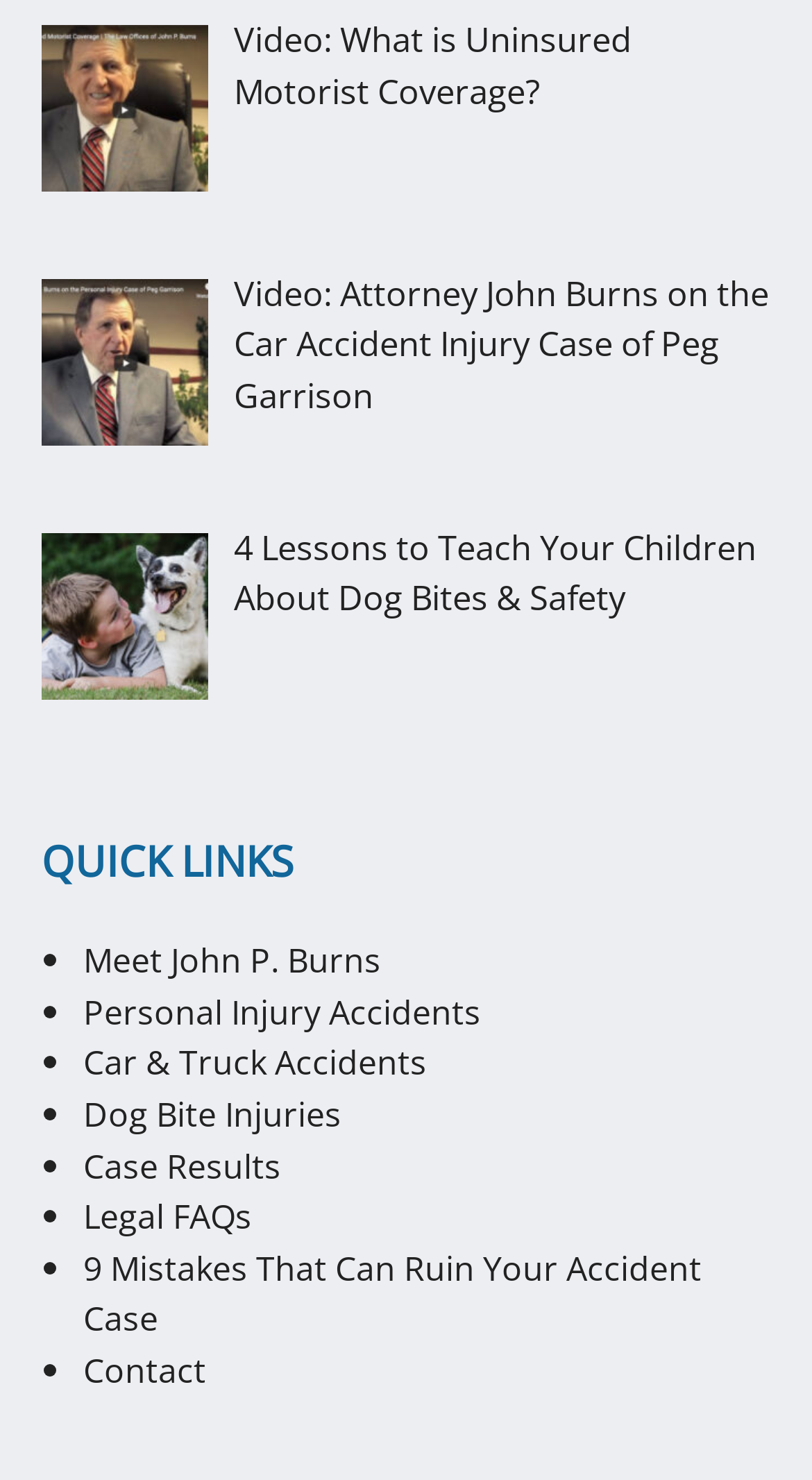Answer the question using only one word or a concise phrase: What is the topic of the first video?

Uninsured Motorist Coverage